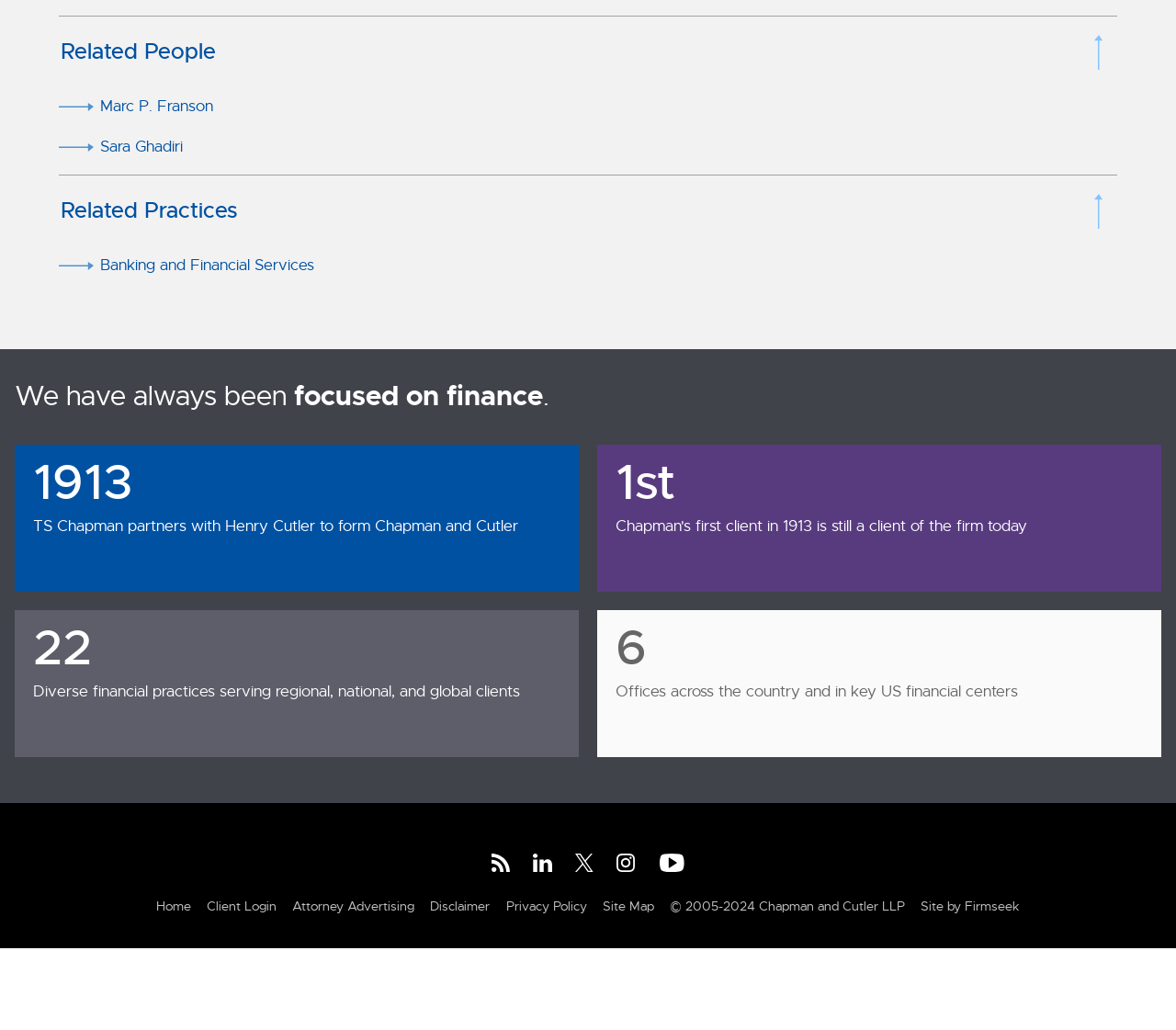Utilize the details in the image to give a detailed response to the question: What is the year the law firm was founded?

The year the law firm was founded can be found in the text '1913 TS Chapman partners with Henry Cutler to form Chapman and Cutler' which explicitly states the year of founding.